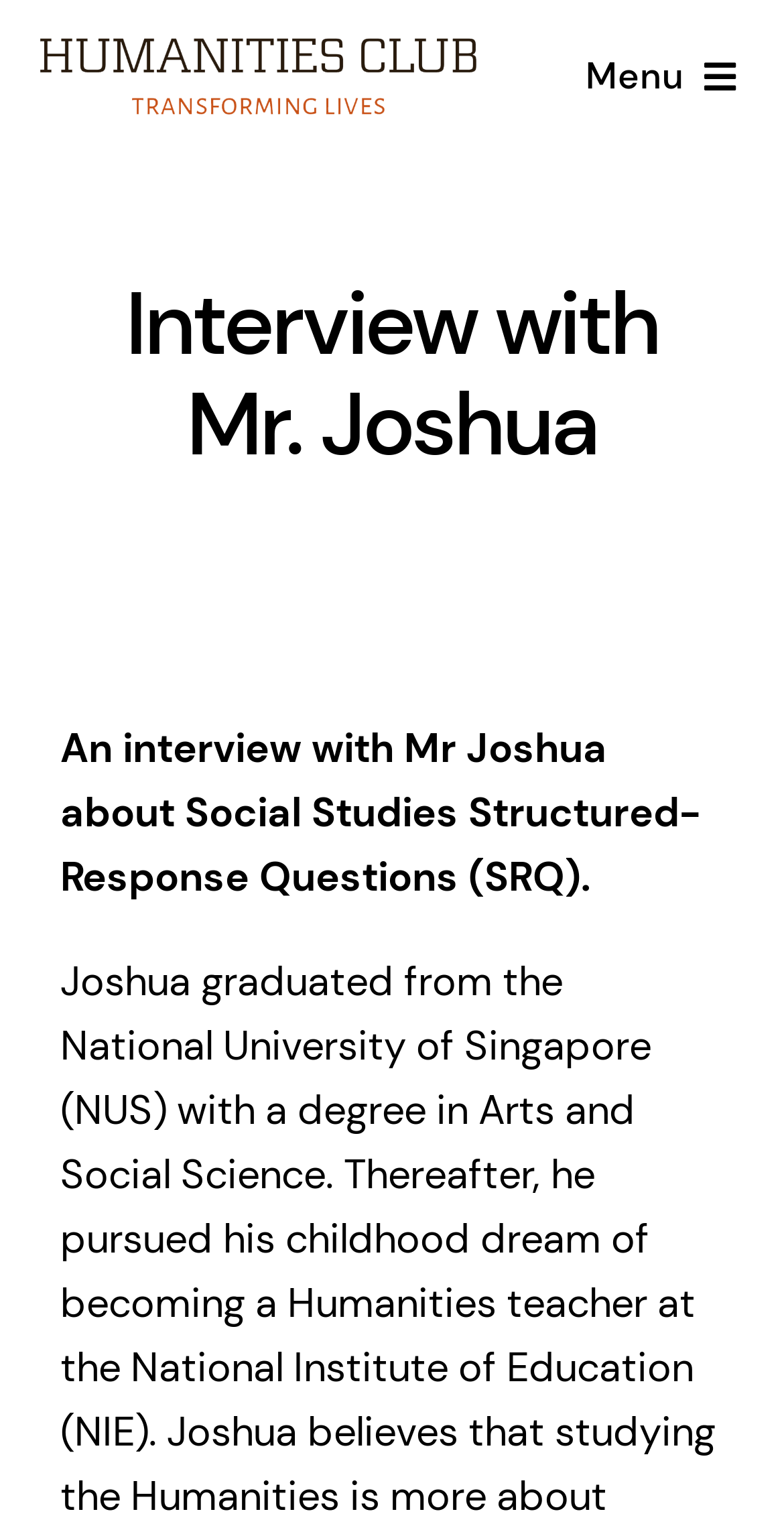What is the topic of the interview with Mr. Joshua?
Utilize the image to construct a detailed and well-explained answer.

I read the StaticText element that describes the interview, which states 'An interview with Mr Joshua about Social Studies Structured-Response Questions (SRQ).' Therefore, the topic of the interview is Social Studies Structured-Response Questions.